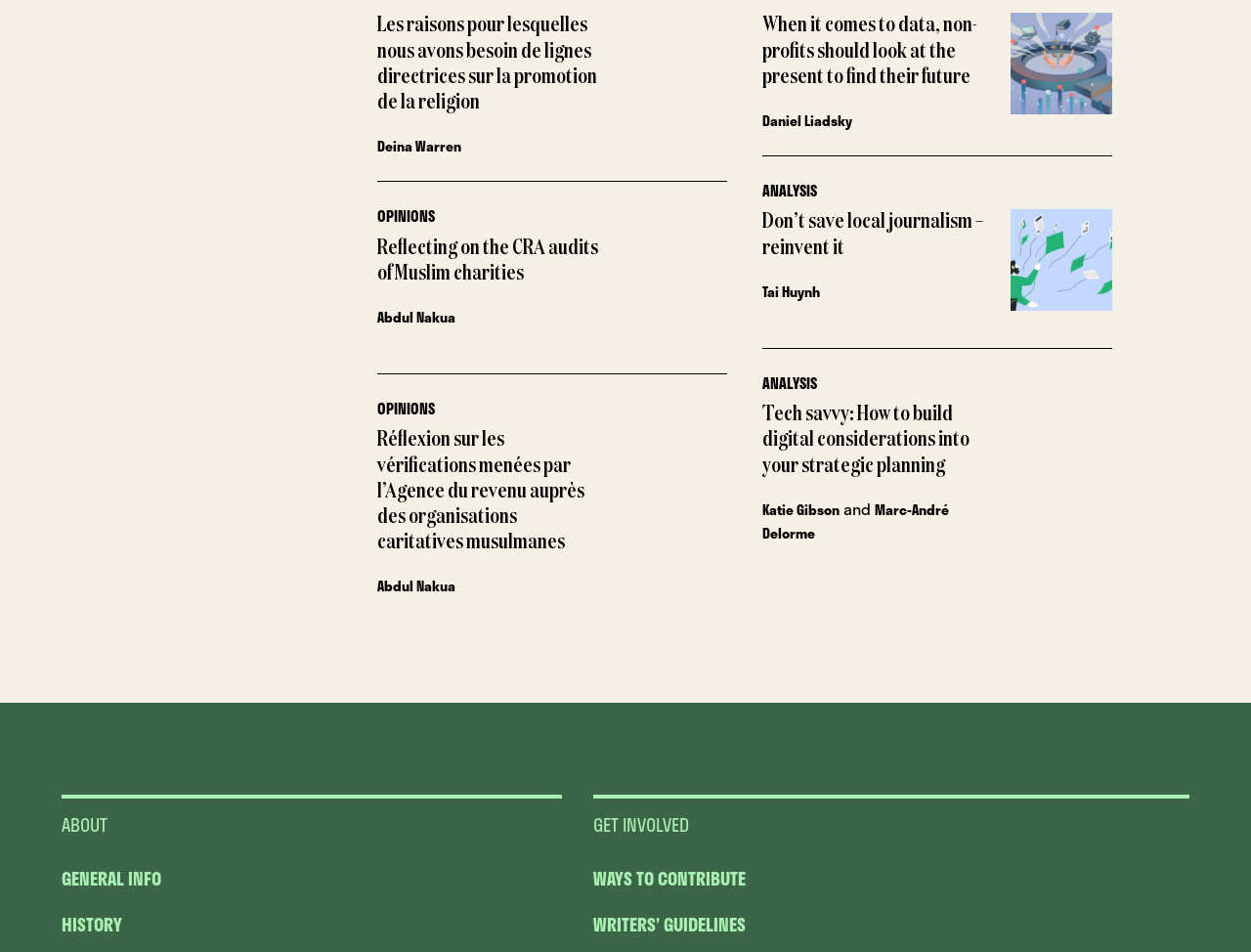Give a succinct answer to this question in a single word or phrase: 
What is the author of the third article?

Daniel Liadsky